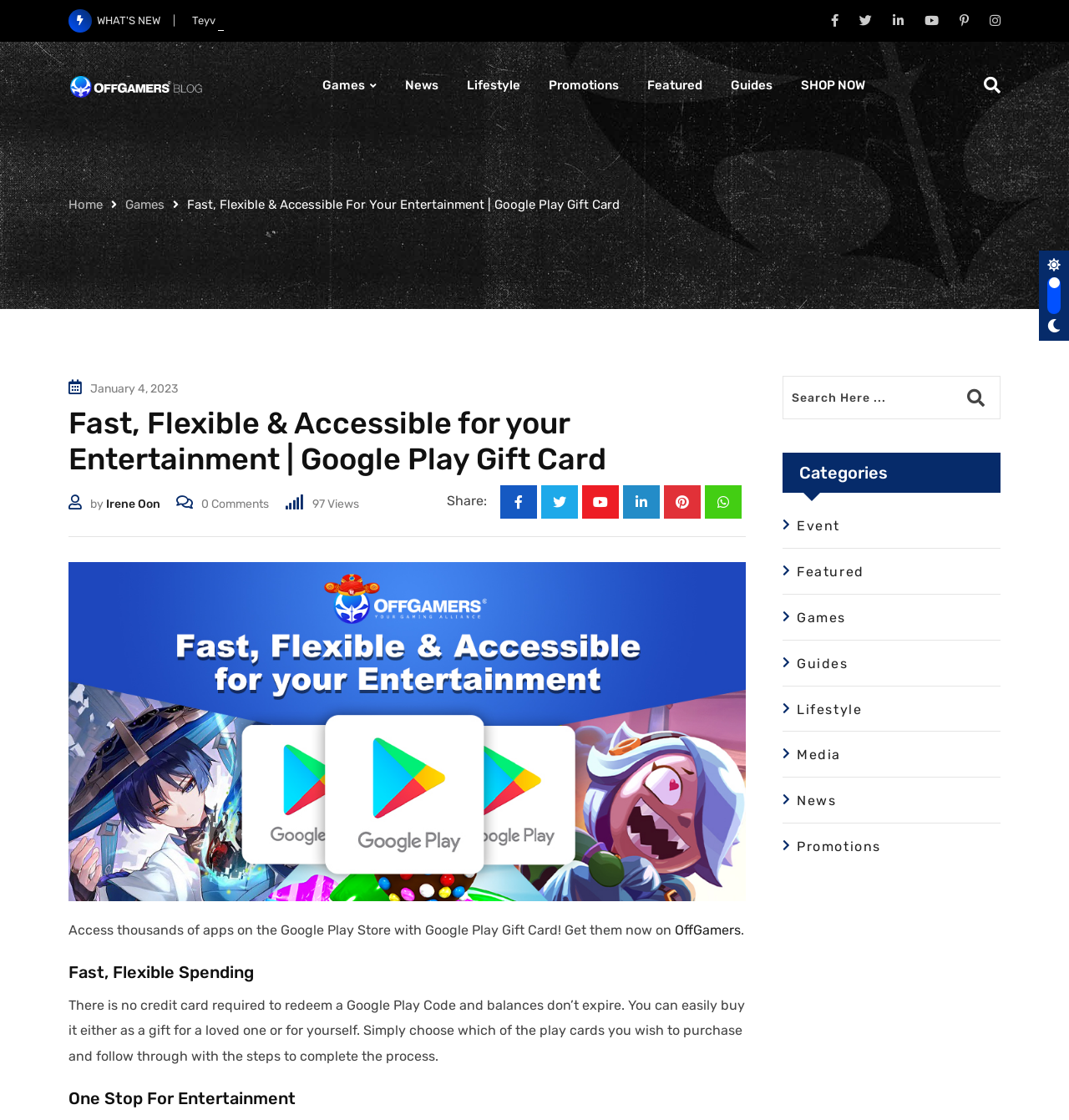Please provide the bounding box coordinates for the element that needs to be clicked to perform the instruction: "Click the OffGamers Logo". The coordinates must consist of four float numbers between 0 and 1, formatted as [left, top, right, bottom].

[0.064, 0.055, 0.191, 0.098]